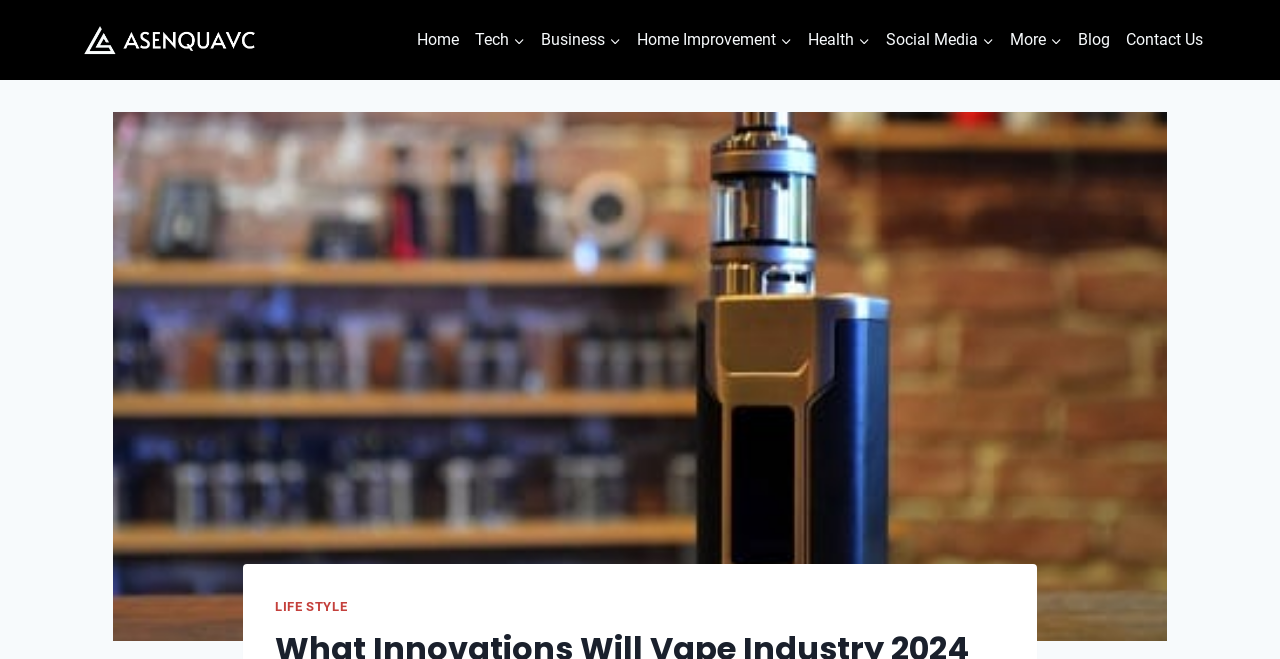Is there a logo of Asenqua Tech on the page?
Look at the image and respond with a one-word or short-phrase answer.

Yes